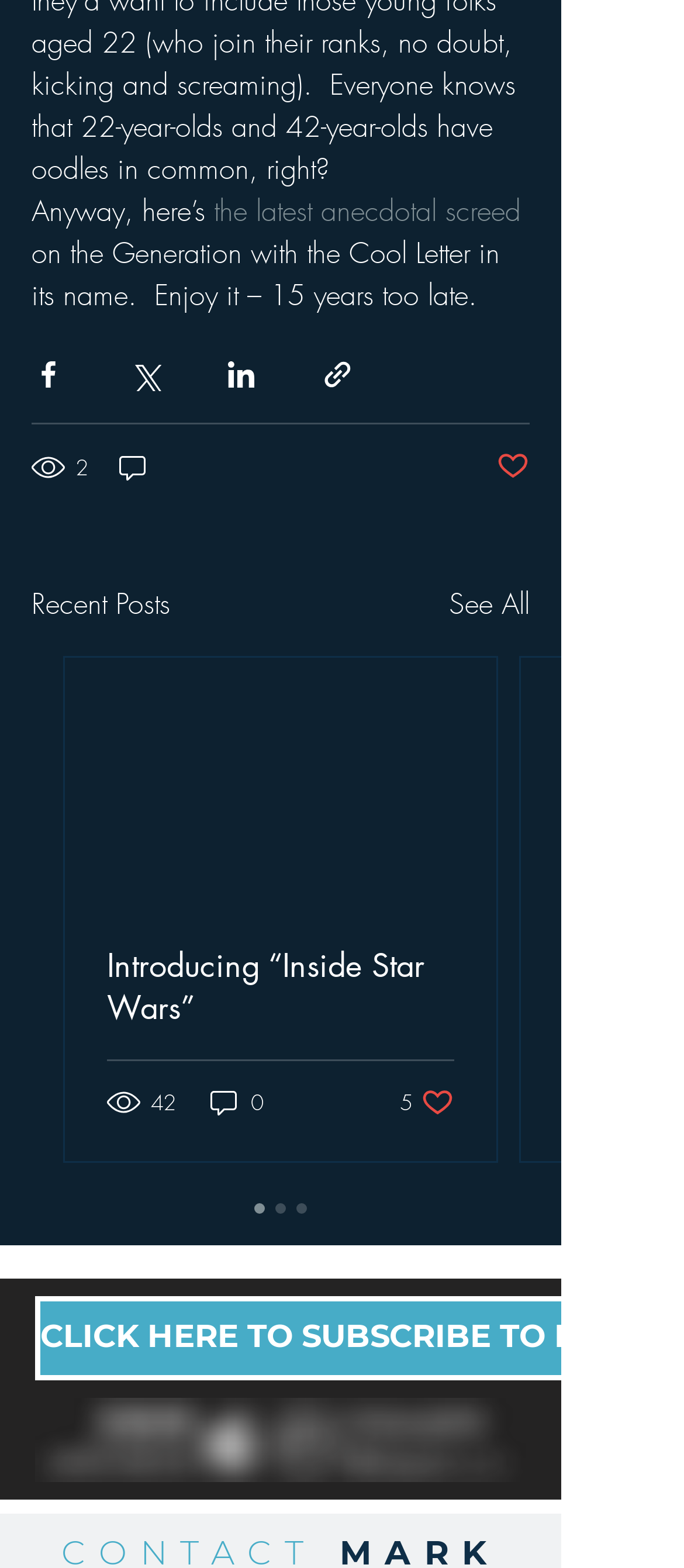Please provide a comprehensive answer to the question based on the screenshot: How many views does the post have?

The post has 2 views, as indicated by the text '2 views' below the share buttons.